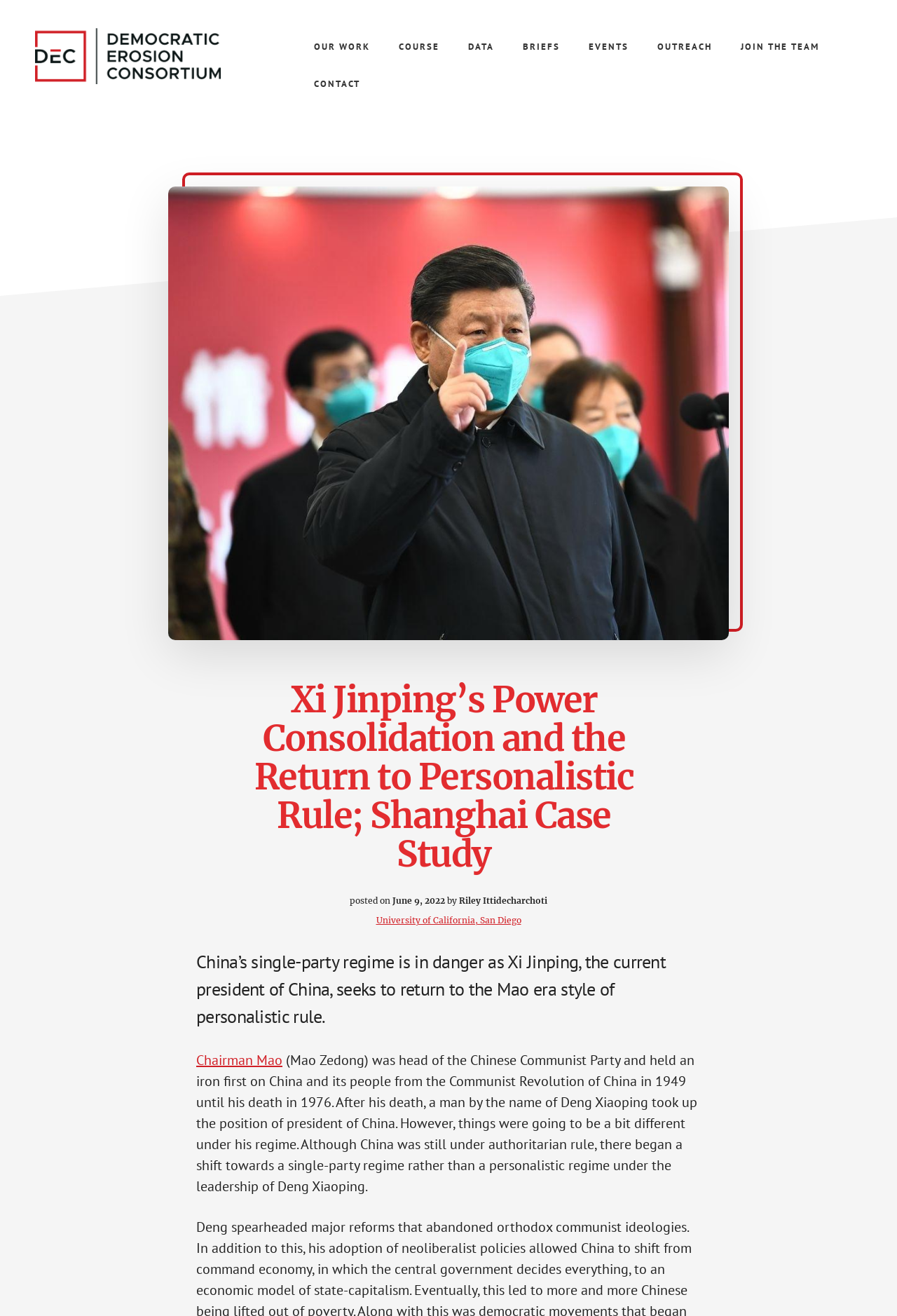Please predict the bounding box coordinates of the element's region where a click is necessary to complete the following instruction: "Learn more about Chairman Mao". The coordinates should be represented by four float numbers between 0 and 1, i.e., [left, top, right, bottom].

[0.219, 0.799, 0.315, 0.813]